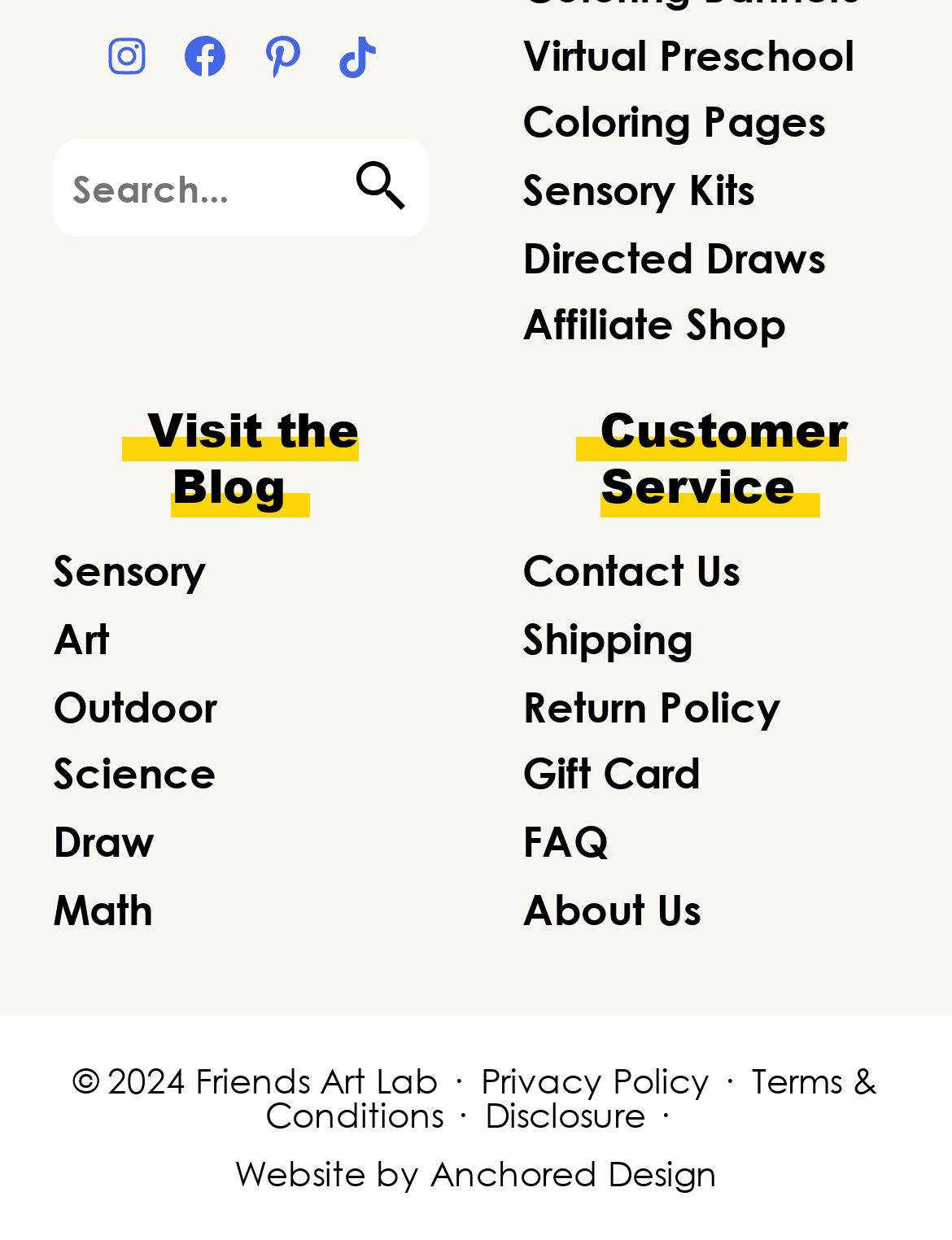How many social media links are available?
Look at the image and answer the question with a single word or phrase.

4